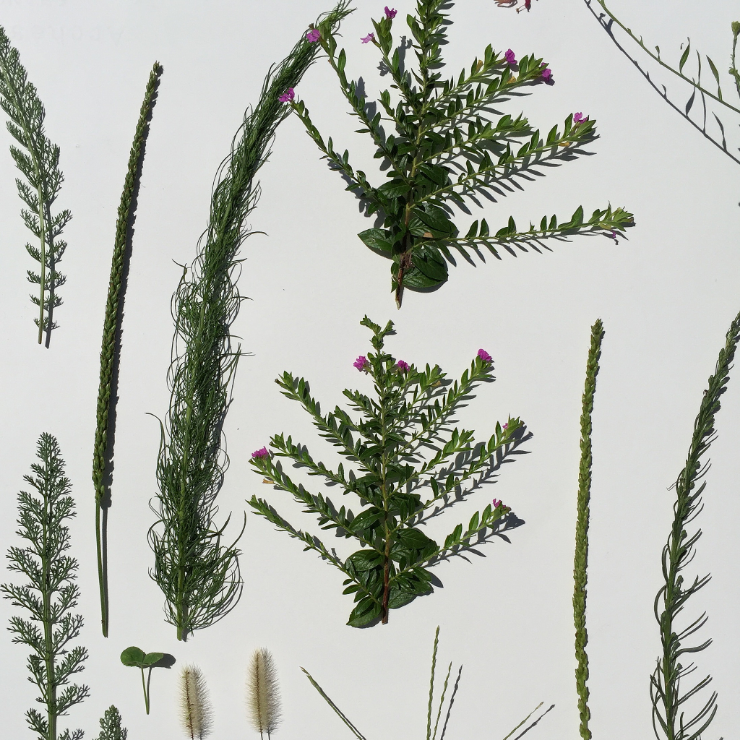What is the purpose of this image in a DIY project?
Please answer the question with as much detail and depth as you can.

The caption suggests that this artistic layout of botanical elements can inspire unique, handmade designs for DIY wedding invitations, making it an ideal visual for such a project.